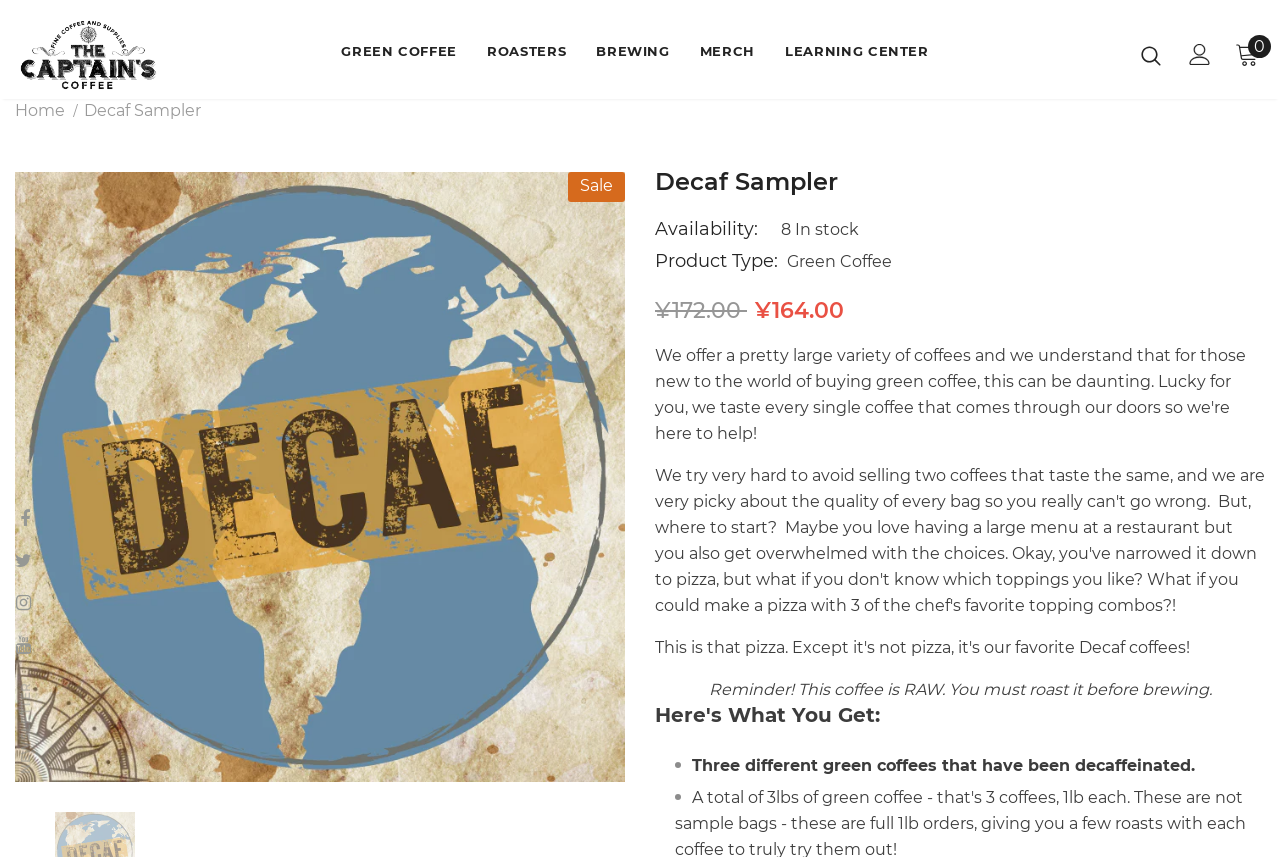Please locate the bounding box coordinates of the element that should be clicked to complete the given instruction: "View the 'LEARNING CENTER'".

[0.613, 0.033, 0.726, 0.099]